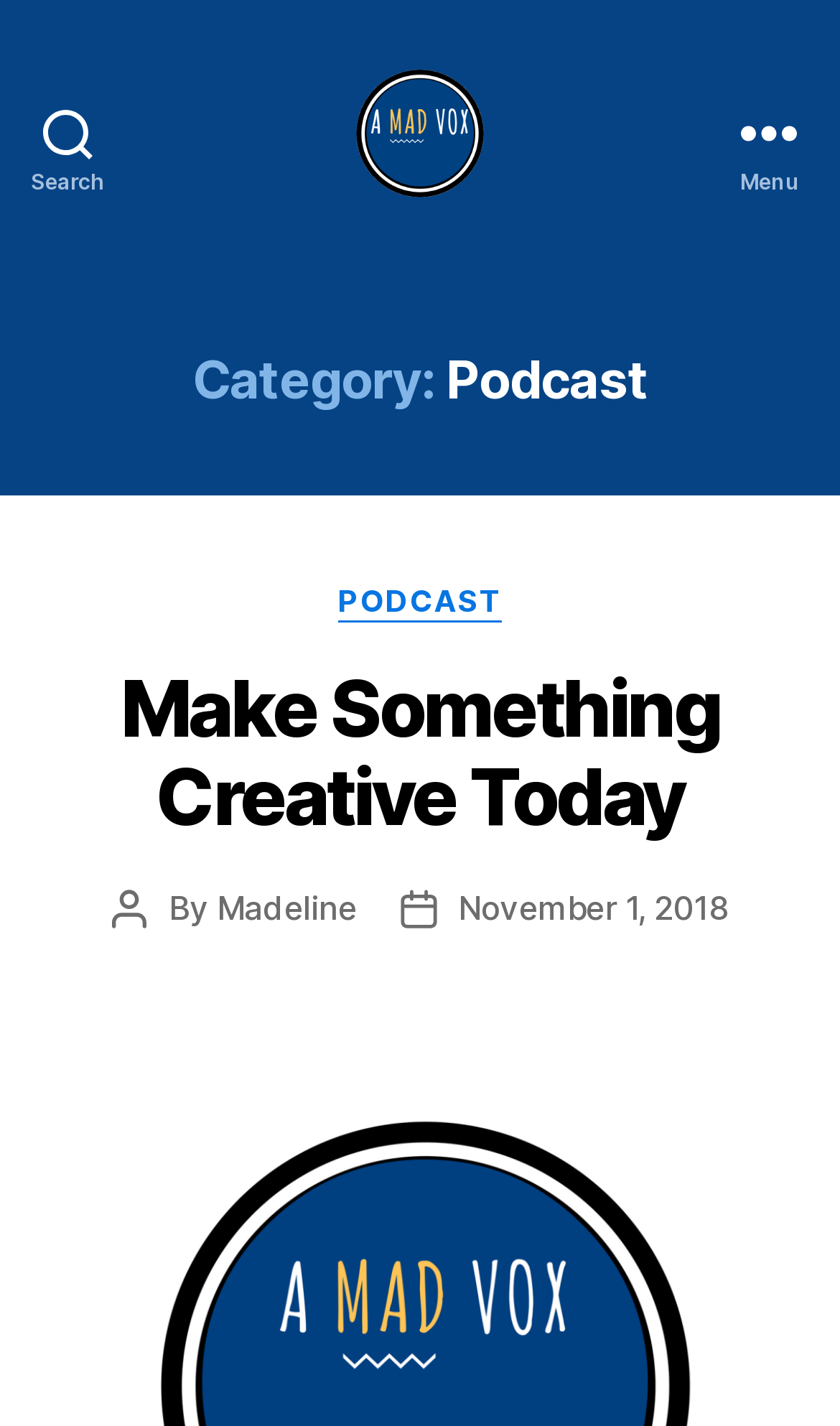Answer the question below using just one word or a short phrase: 
What is the category of the podcast?

Podcast